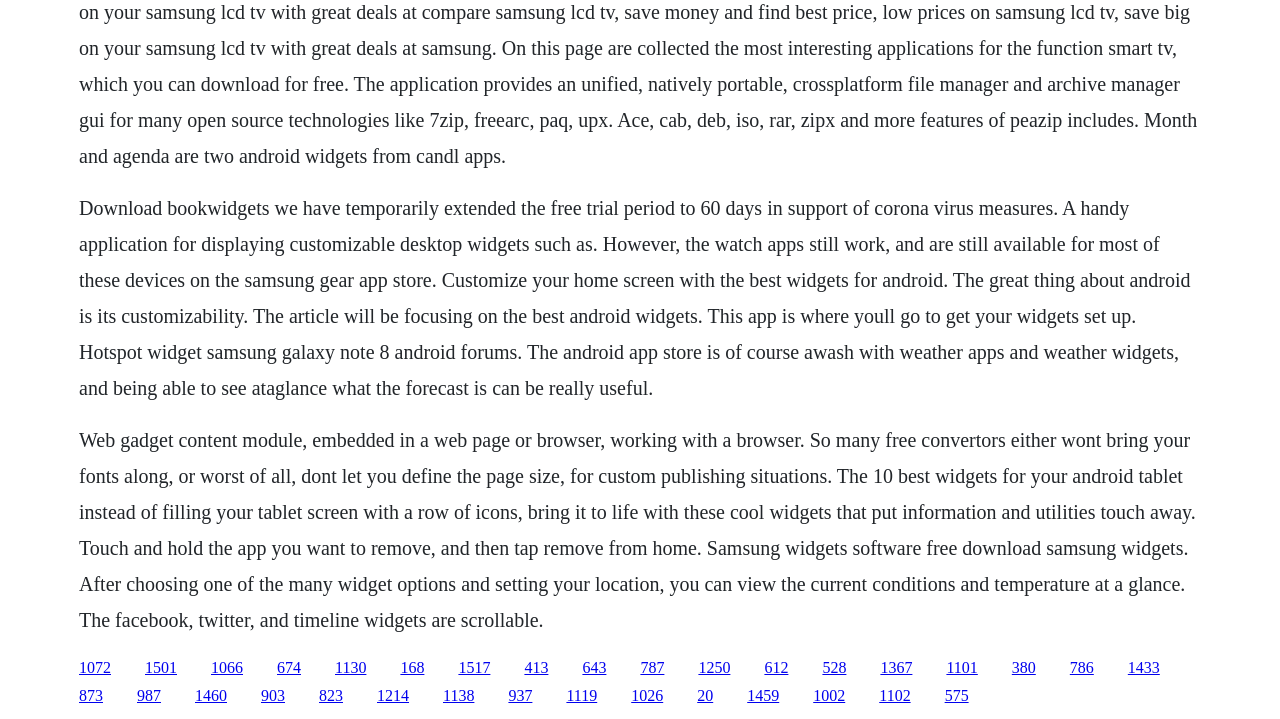Highlight the bounding box coordinates of the region I should click on to meet the following instruction: "Explore the 10 best widgets for android tablet".

[0.113, 0.916, 0.138, 0.94]